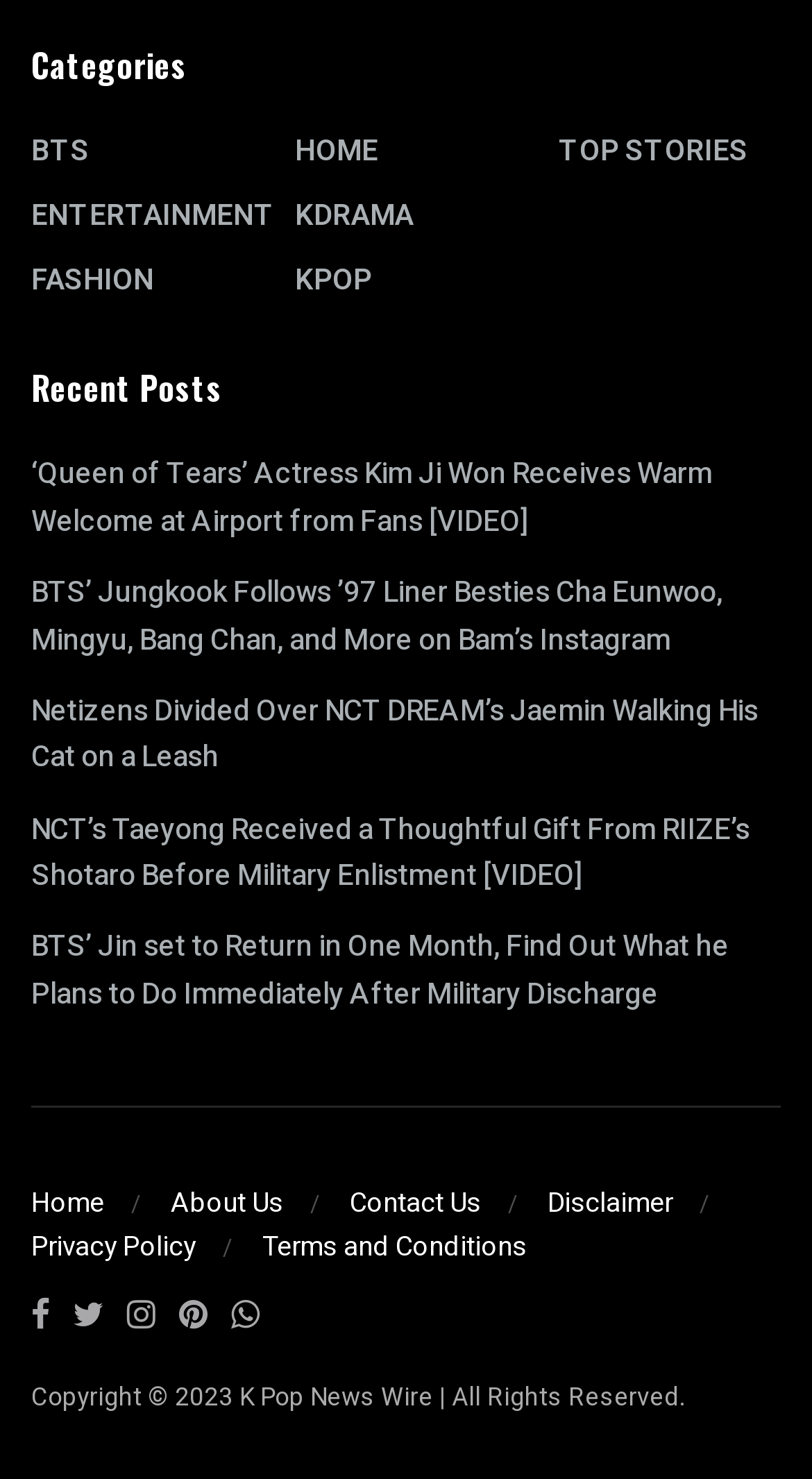Specify the bounding box coordinates of the area that needs to be clicked to achieve the following instruction: "Go to the 'Home' page".

[0.038, 0.799, 0.128, 0.826]